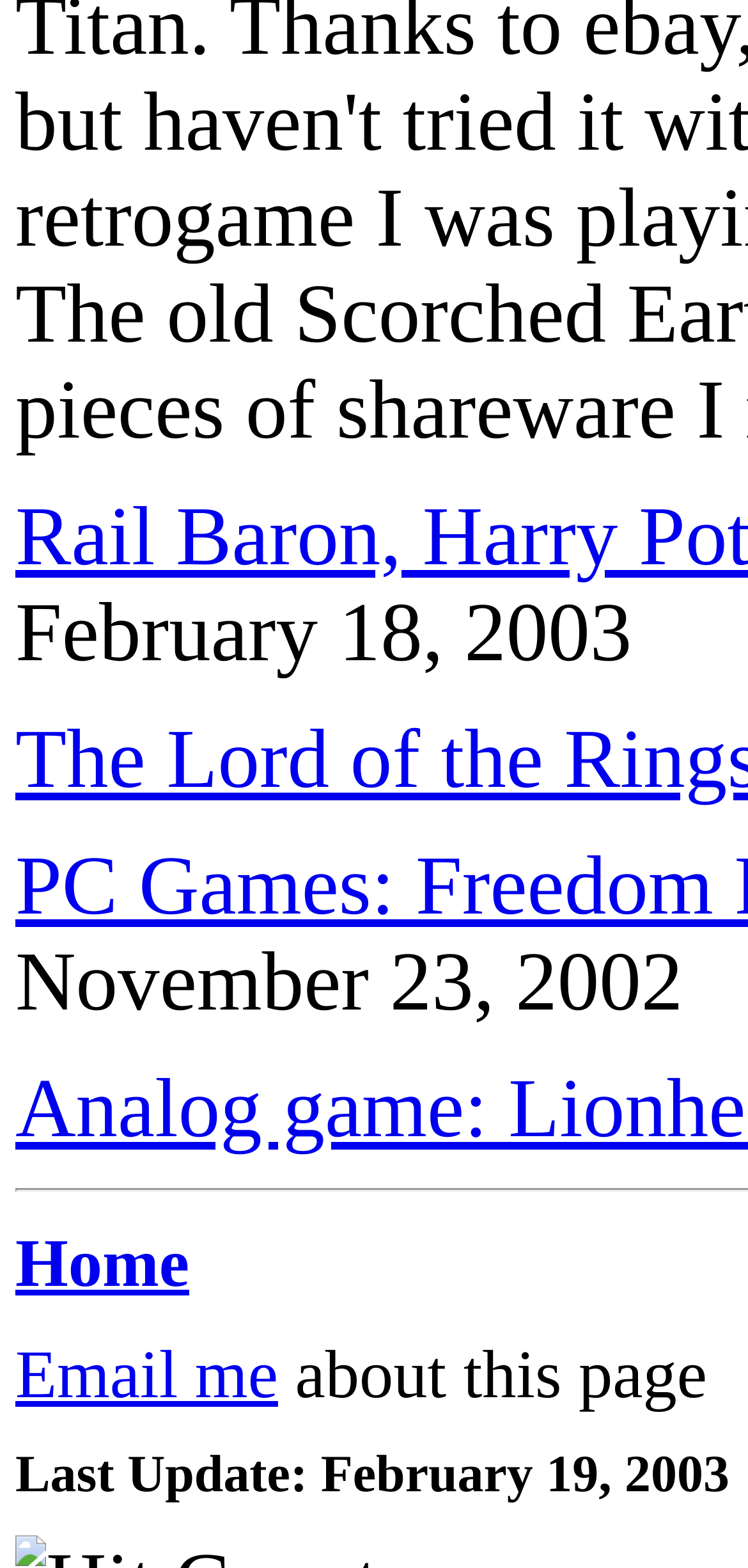Provide a brief response to the question using a single word or phrase: 
How many links are present on the webpage?

2